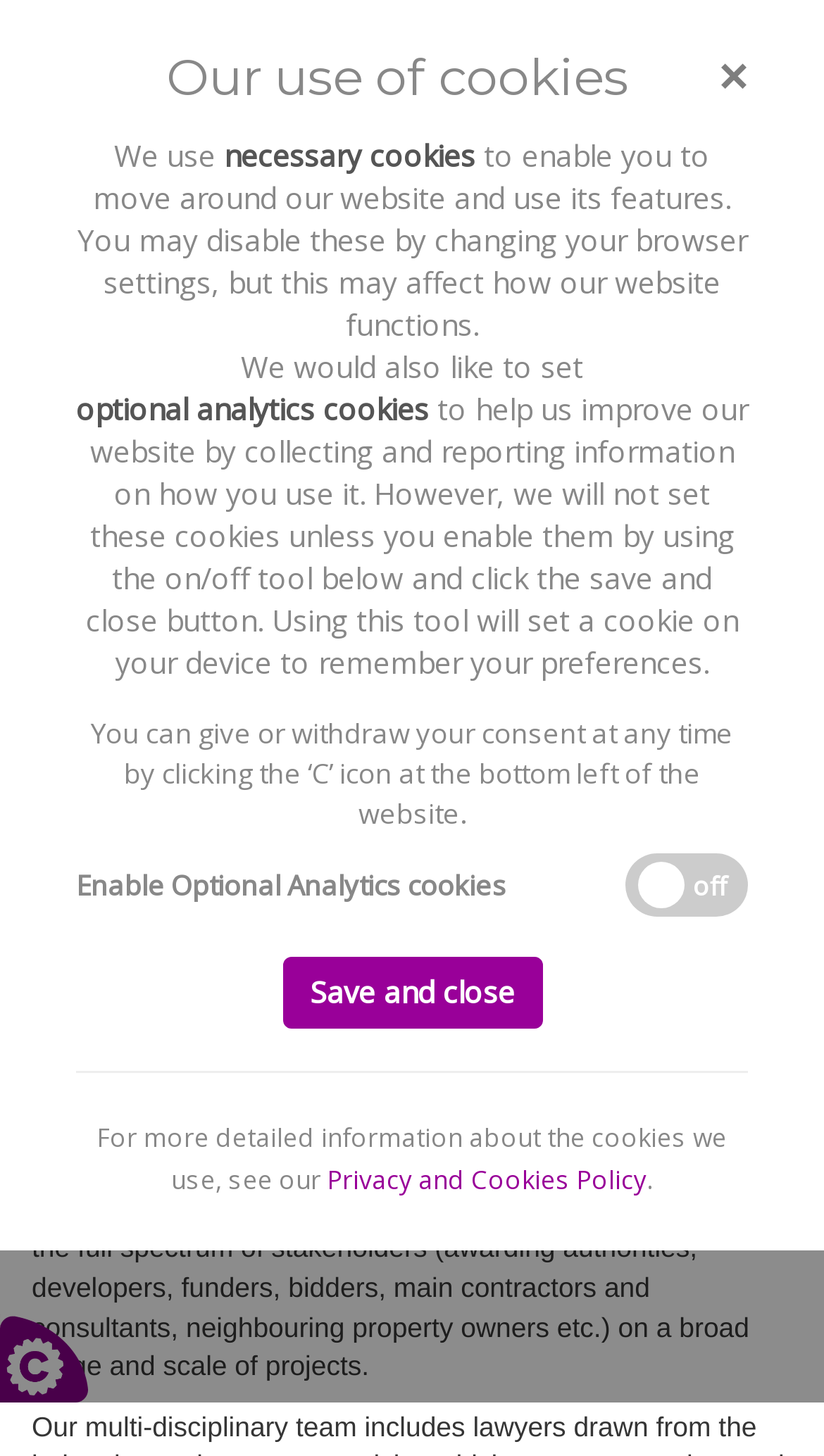Summarize the webpage with intricate details.

The webpage is about the "Projects and Infrastructure" practice area of ByrneWallace LLP, a law firm. At the top right corner, there is a "Toggle navigation" button. On the top left, there is a logo image and a link to the homepage. Below the logo, there are three links: "Home", "Practice Areas", and "Projects and Infrastructure".

The main content of the page is divided into two sections. The first section has a heading "Projects and Infrastructure" and two paragraphs of text describing the law firm's expertise in this area. The text explains that the firm advises both public and private clients across various sectors, including health, transport, and education, and provides a fully integrated service to stakeholders.

The second section is about the law firm's use of cookies on its website. It has a heading "Our use of cookies" and several paragraphs of text explaining the types of cookies used, including necessary cookies and optional analytics cookies. There is a checkbox to enable or disable optional analytics cookies, and a "Save and close" button. Below this section, there is a separator line, and then a paragraph of text with a link to the law firm's "Privacy and Cookies Policy".

At the bottom left corner of the page, there is a small image.